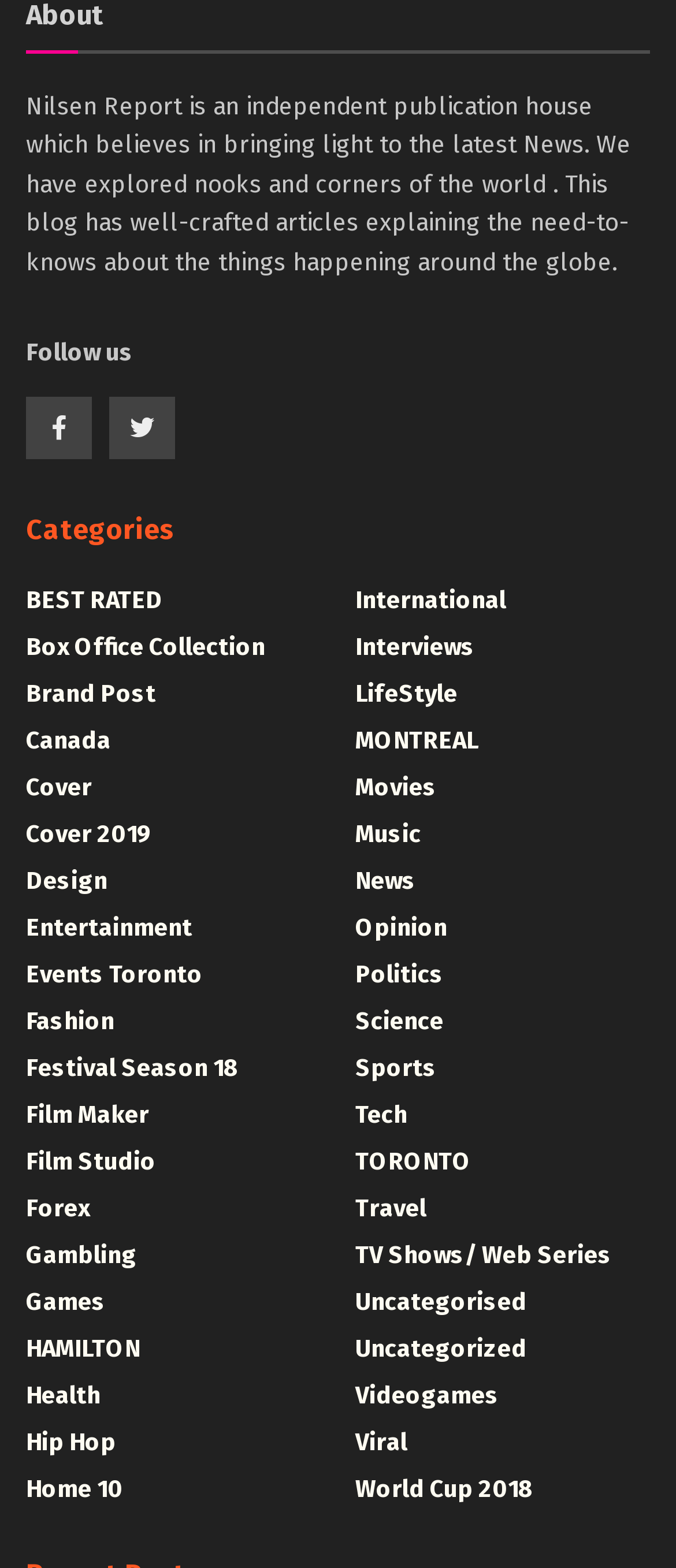How many categories are listed on the webpage?
Give a thorough and detailed response to the question.

Starting from the 'Categories' heading, there are 34 link elements that represent different categories. These categories include 'BEST RATED', 'Box Office Collection', 'Brand Post', and so on. Therefore, there are 34 categories listed on the webpage.